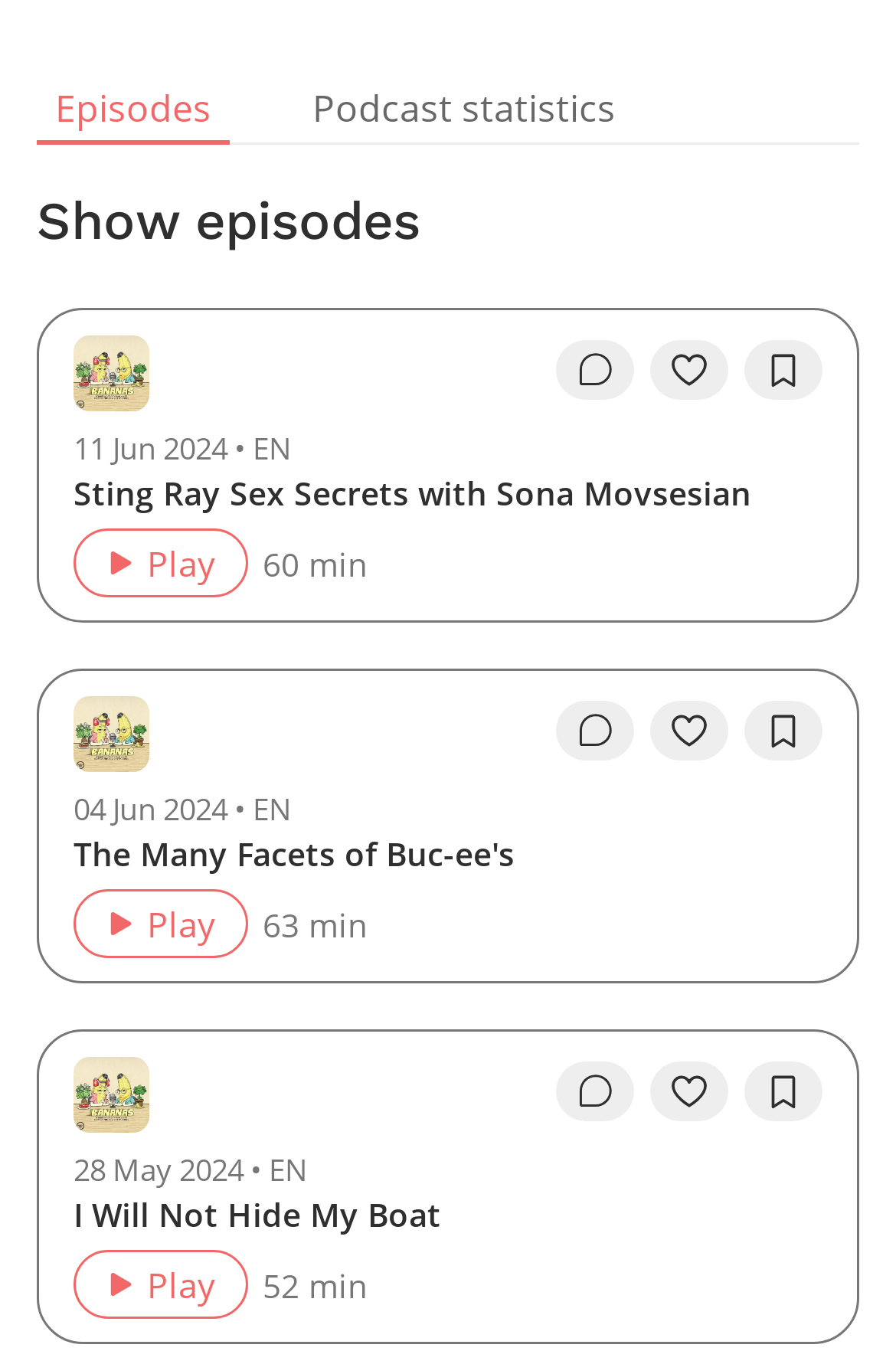Find the bounding box coordinates of the element to click in order to complete the given instruction: "Visit the customer portal arburgXworld."

None